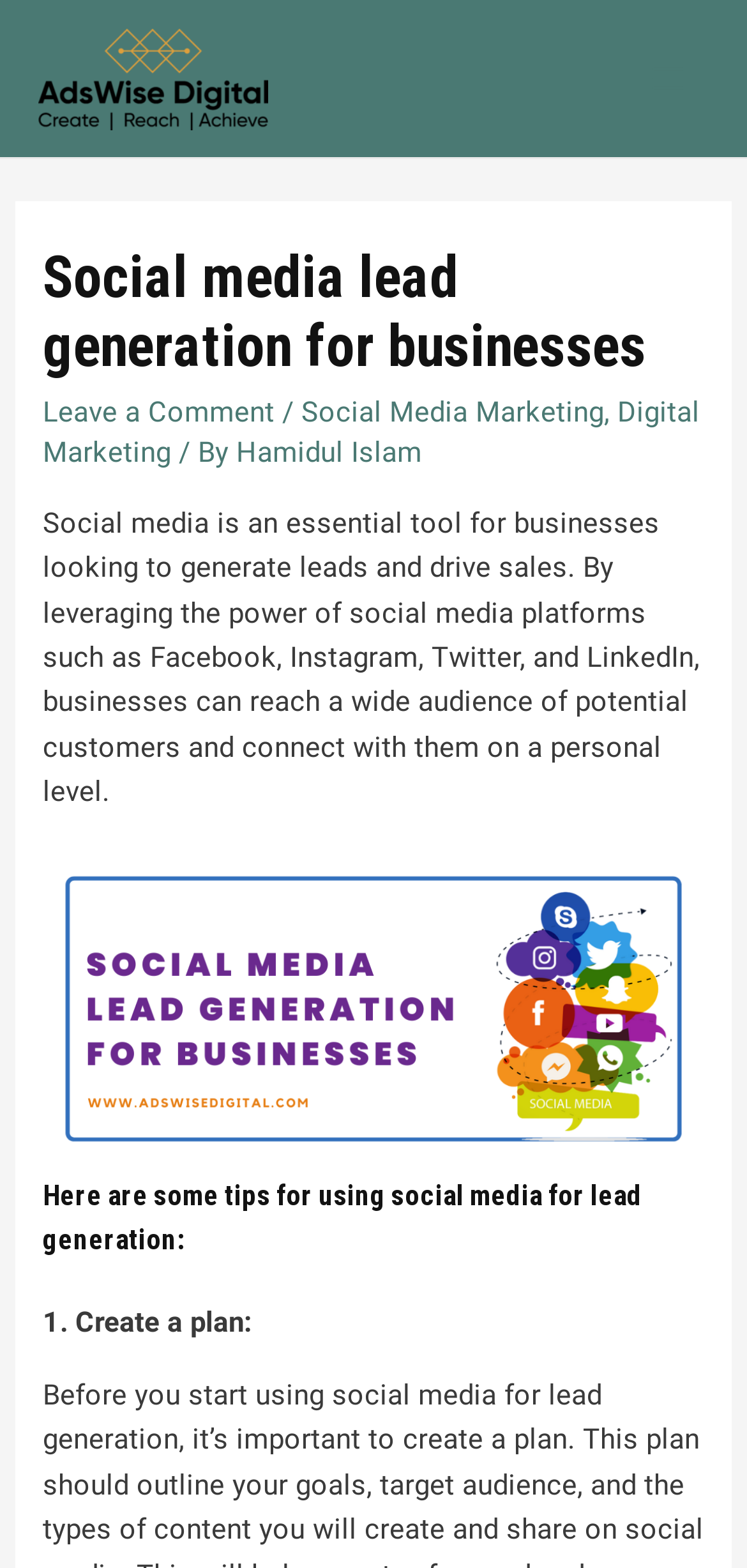Using details from the image, please answer the following question comprehensively:
What is the author's name?

The author's name is obtained from the link element with the text 'Hamidul Islam' located below the main heading of the webpage, which is part of the breadcrumbs navigation.